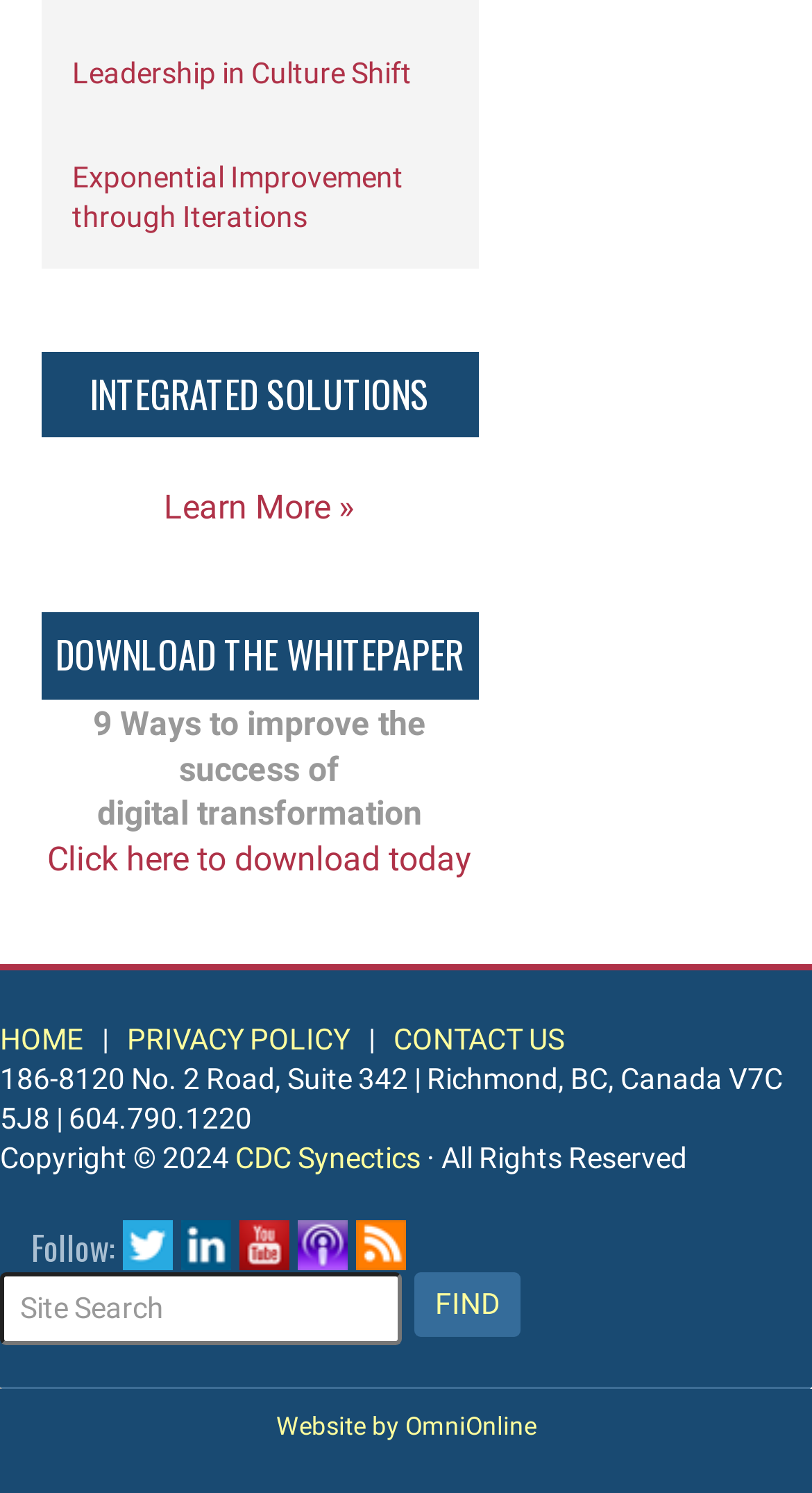Pinpoint the bounding box coordinates of the element you need to click to execute the following instruction: "Follow CDC Synectics on social media". The bounding box should be represented by four float numbers between 0 and 1, in the format [left, top, right, bottom].

[0.151, 0.819, 0.213, 0.852]